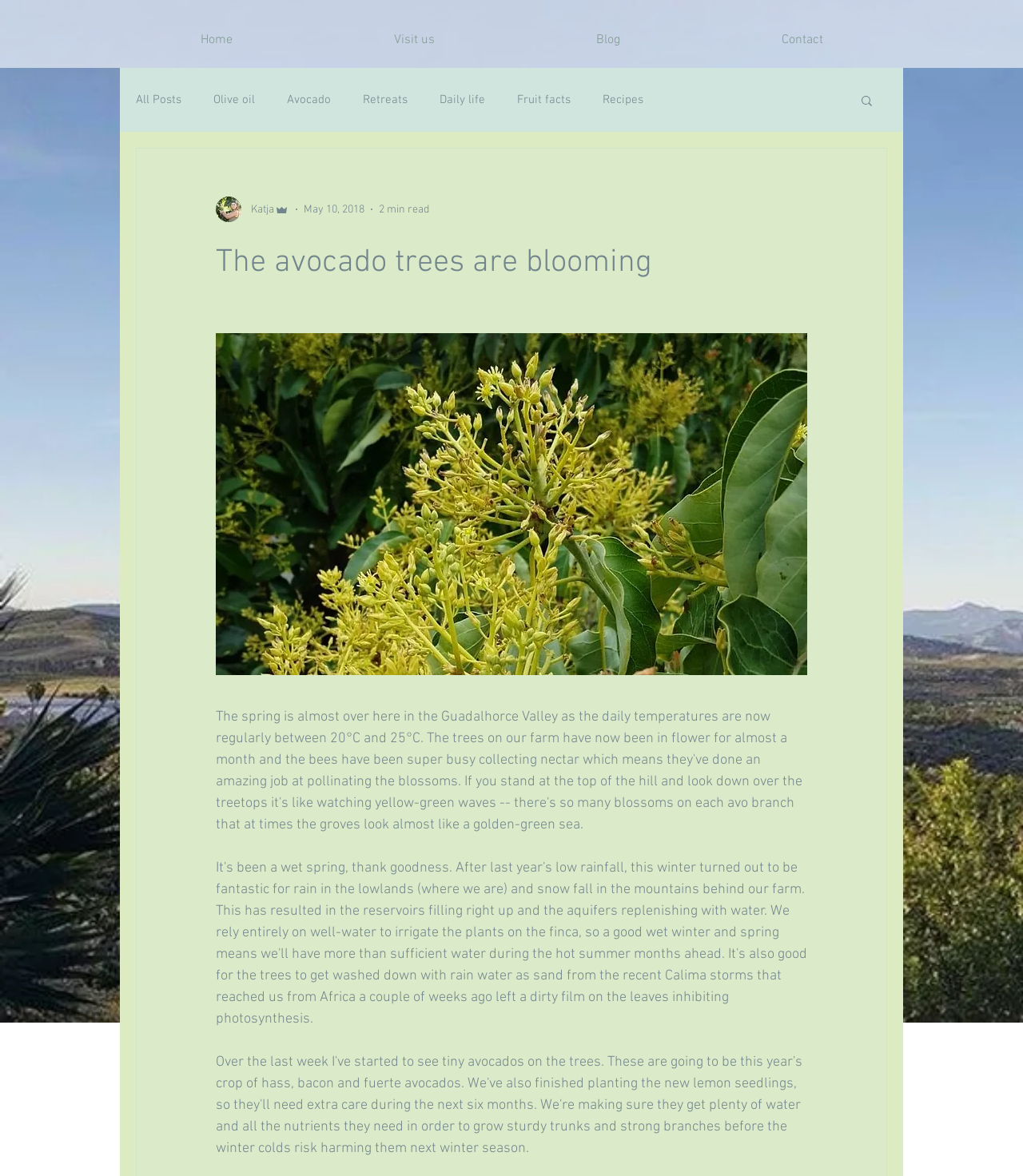What is the main topic of the blog post?
Carefully analyze the image and provide a thorough answer to the question.

The main heading of the blog post is 'The avocado trees are blooming', which suggests that the main topic of the blog post is about avocado trees.